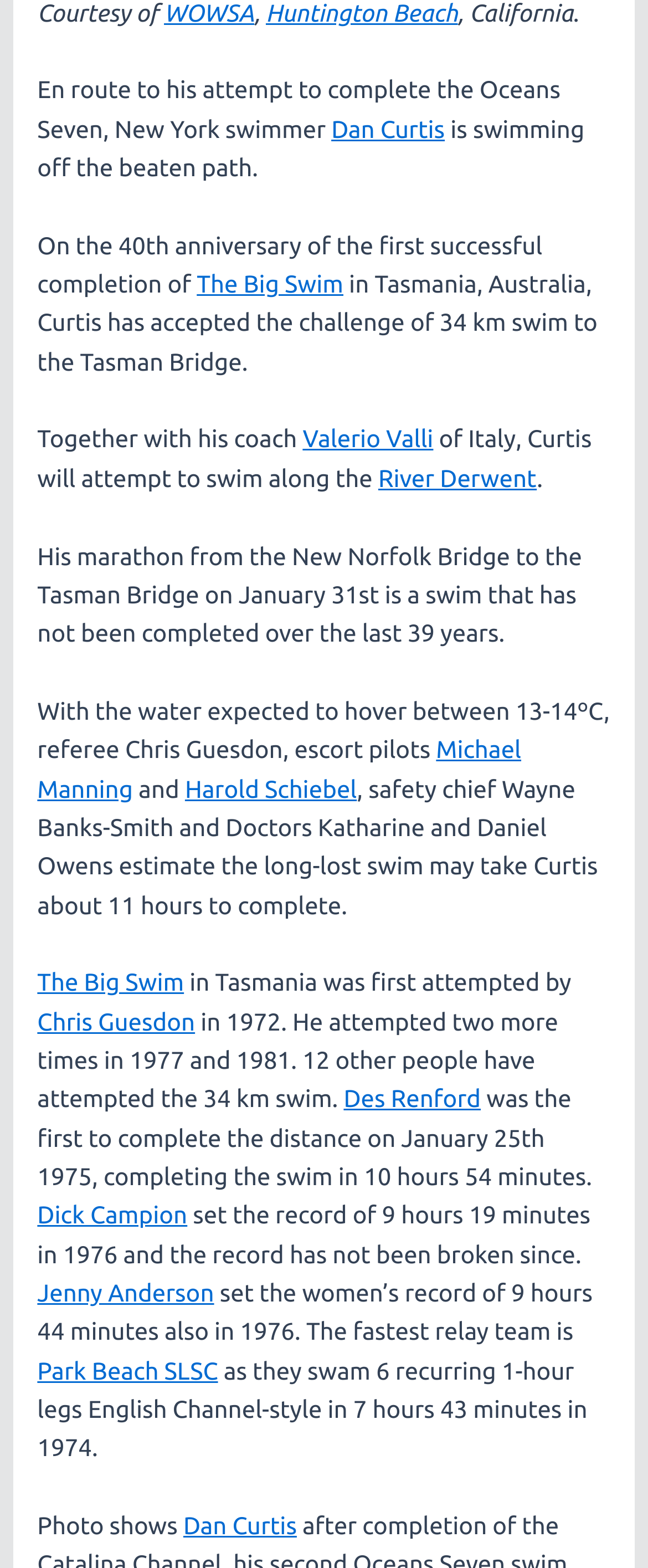Who is attempting to complete the Oceans Seven?
Please provide an in-depth and detailed response to the question.

The webpage mentions that Dan Curtis, a New York swimmer, is attempting to complete the Oceans Seven. This information is obtained from the first sentence of the webpage, which states 'En route to his attempt to complete the Oceans Seven, New York swimmer Dan Curtis...'.